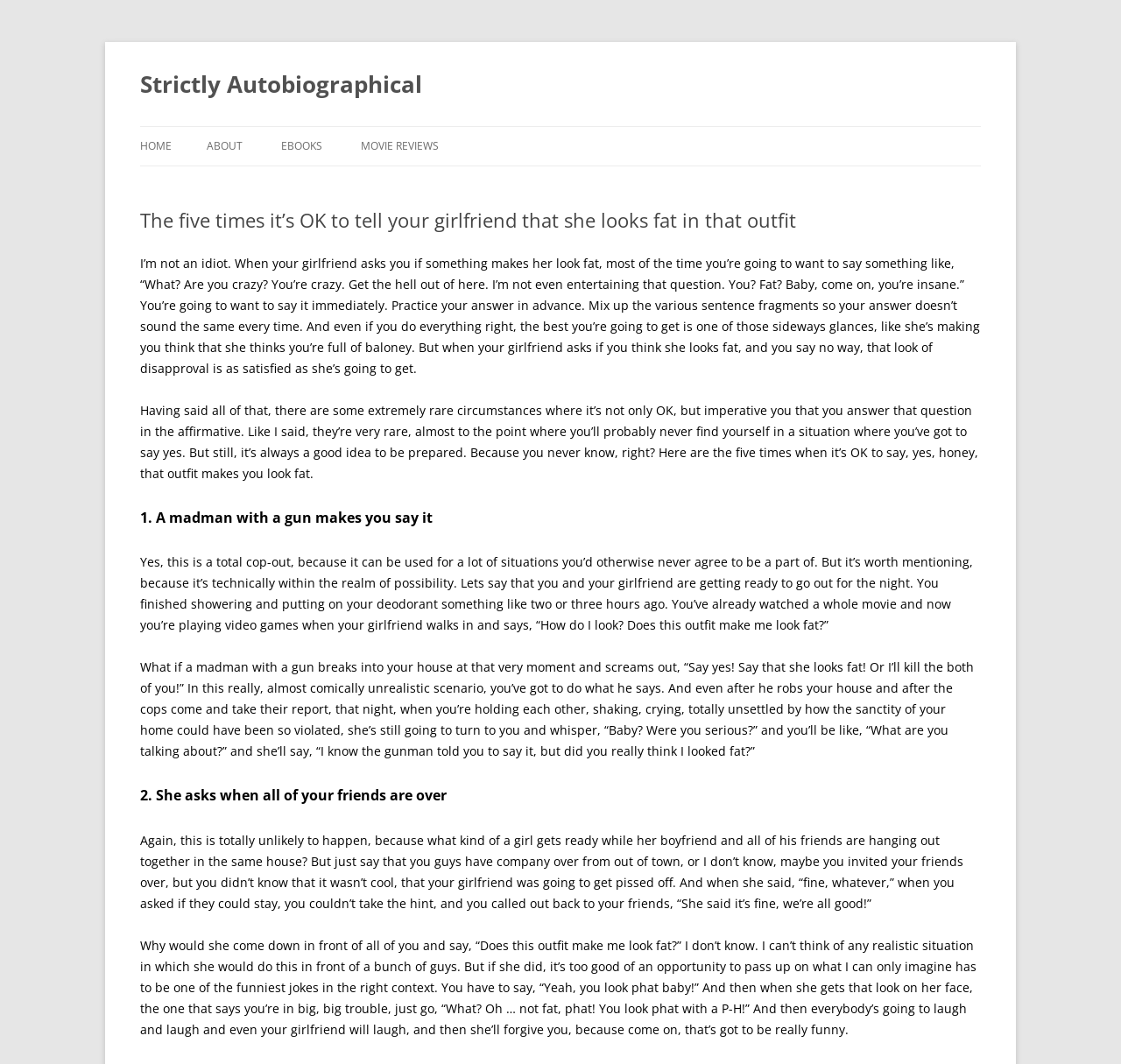Write a detailed summary of the webpage, including text, images, and layout.

The webpage is a blog post titled "The five times it's OK to tell your girlfriend that she looks fat in that outfit" from the website "Strictly Autobiographical". At the top, there is a heading with the website's name, followed by a link to skip to the content. Below that, there are four links to navigate to different sections of the website: HOME, ABOUT, EBOOKS, and MOVIE REVIEWS.

The main content of the blog post is divided into sections, each with a heading and a block of text. The first section introduces the topic, discussing how men usually respond when their girlfriends ask if they look fat in an outfit. The author explains that there are rare circumstances where it's okay to say yes, and the rest of the post explores these scenarios.

The first scenario is presented in a section with a heading "1. A madman with a gun makes you say it". This section describes a hypothetical situation where a couple is getting ready to go out, and a madman with a gun breaks into their house, forcing the boyfriend to say that his girlfriend looks fat in her outfit. The text then continues to explore the aftermath of this scenario.

The second scenario is presented in a section with a heading "2. She asks when all of your friends are over". This section describes another unlikely situation where the girlfriend asks if she looks fat in front of her boyfriend's friends, and the boyfriend takes the opportunity to make a joke about it.

Overall, the webpage is a humorous blog post that explores the complexities of relationships and communication between partners.